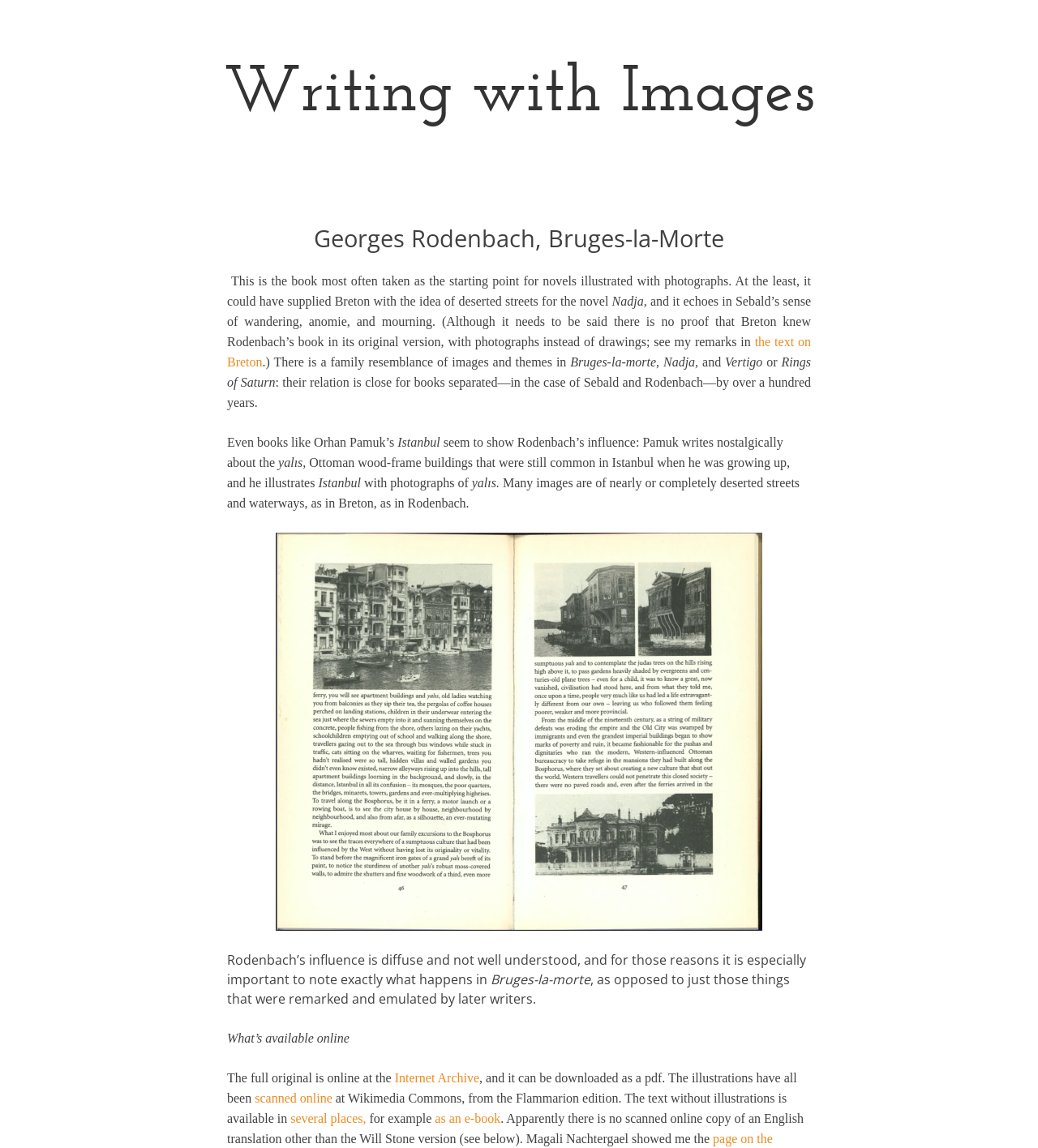Provide the bounding box coordinates for the area that should be clicked to complete the instruction: "Click on the link 'Writing with Images'".

[0.0, 0.04, 1.0, 0.124]